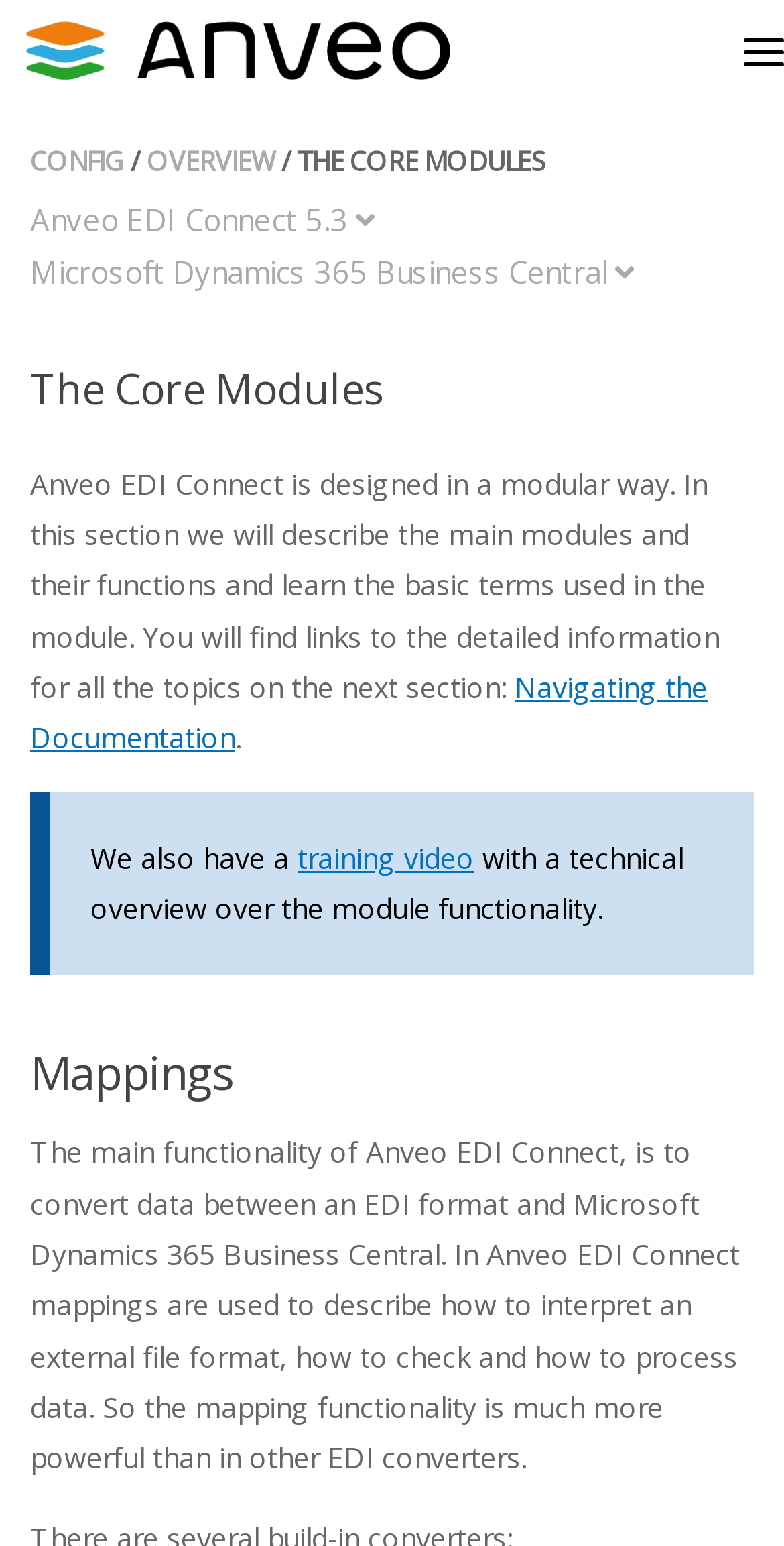Please pinpoint the bounding box coordinates for the region I should click to adhere to this instruction: "watch the training video".

[0.379, 0.542, 0.605, 0.567]